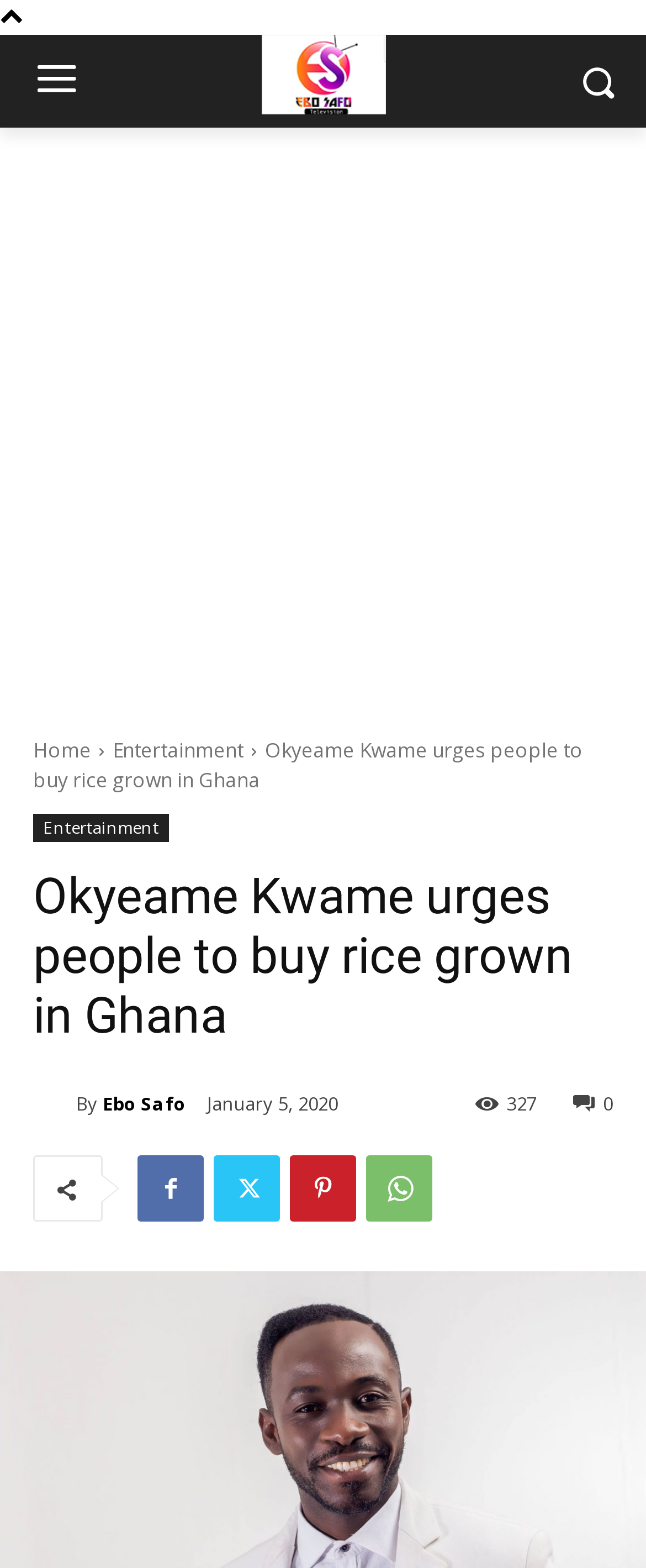What type of content is available on this webpage?
Please respond to the question thoroughly and include all relevant details.

The webpage has a link to 'Entertainment' at the top, indicating that the content on this webpage is related to entertainment news or articles.